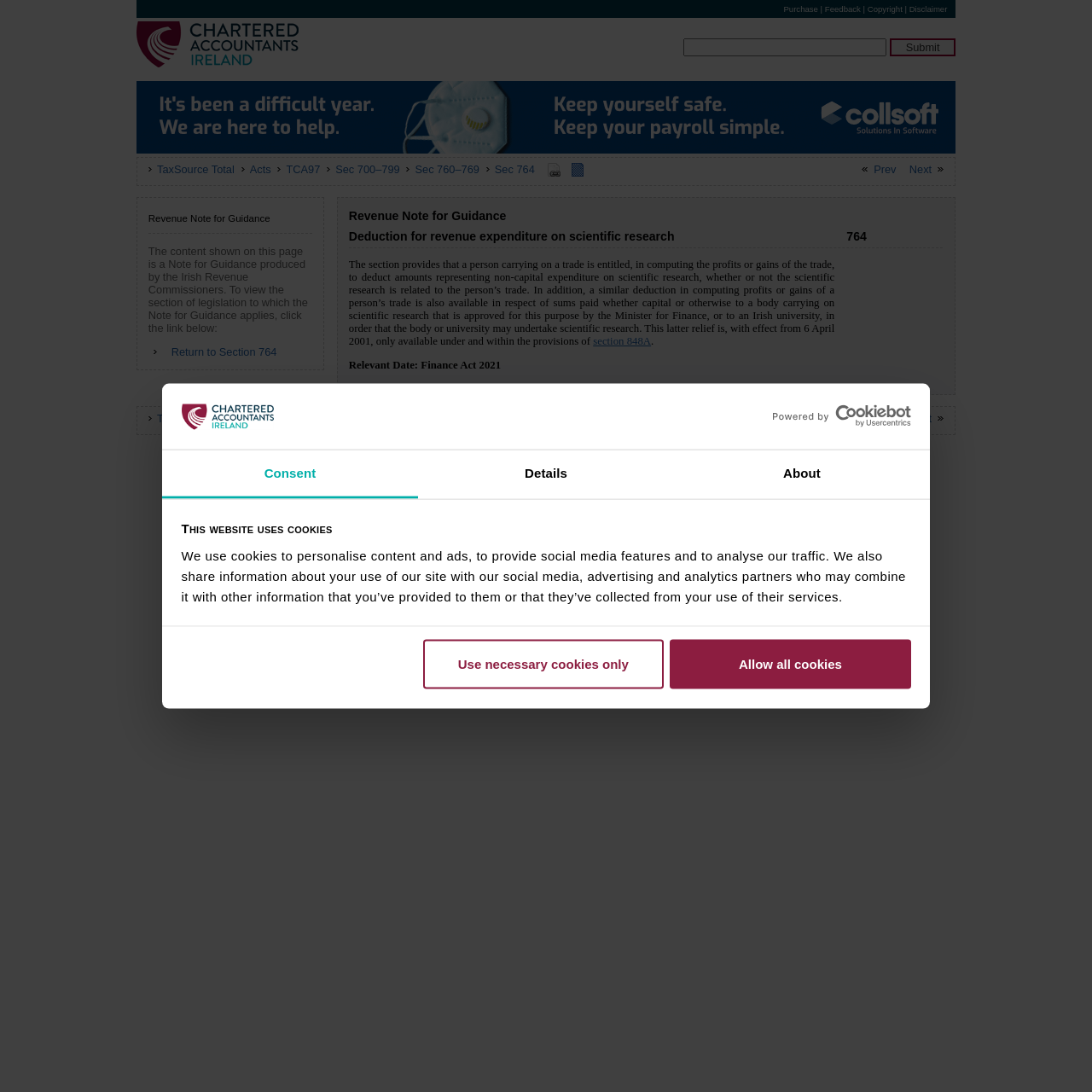What is the relevant date for the Finance Act mentioned on the webpage?
Carefully analyze the image and provide a thorough answer to the question.

The relevant date for the Finance Act mentioned on the webpage is Finance Act 2021, which is indicated by the static text element on the webpage. This date is related to the section 848A mentioned in the webpage content.